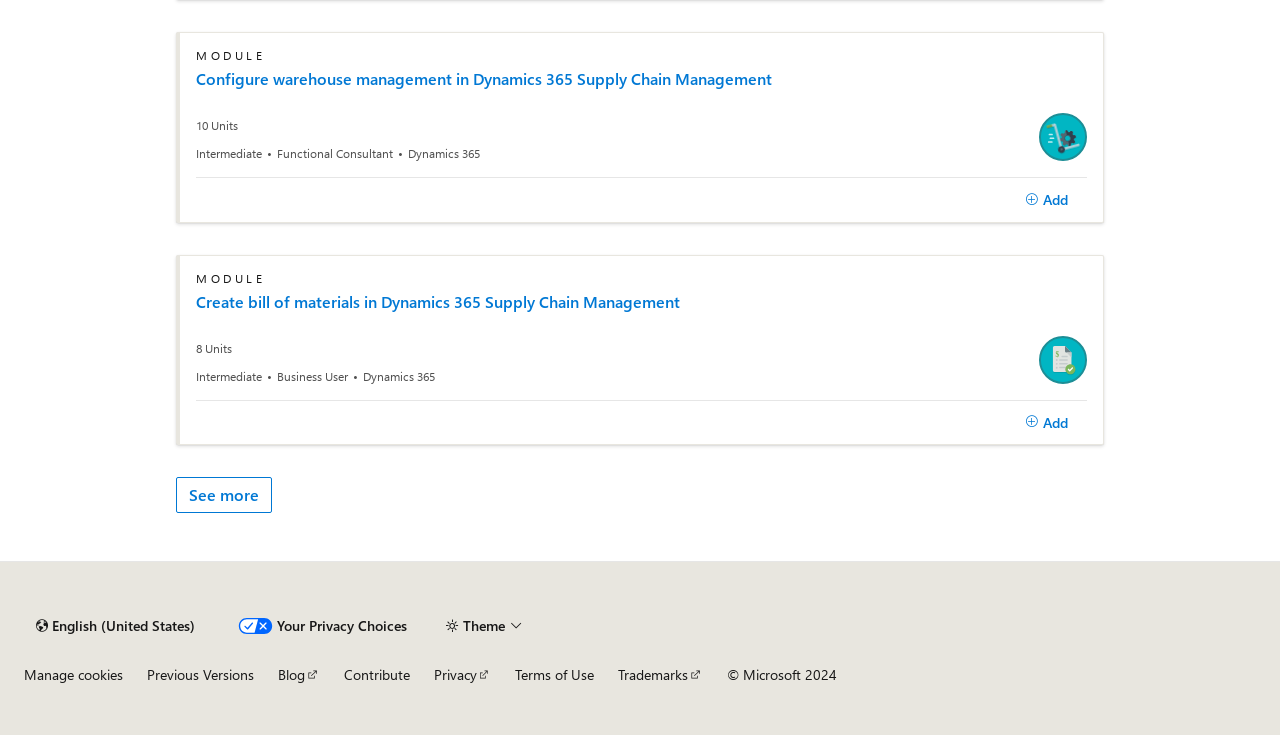What is the copyright year of the webpage?
Based on the visual information, provide a detailed and comprehensive answer.

The StaticText '© Microsoft 2024' at the bottom of the webpage indicates the copyright year of the webpage, which is 2024.